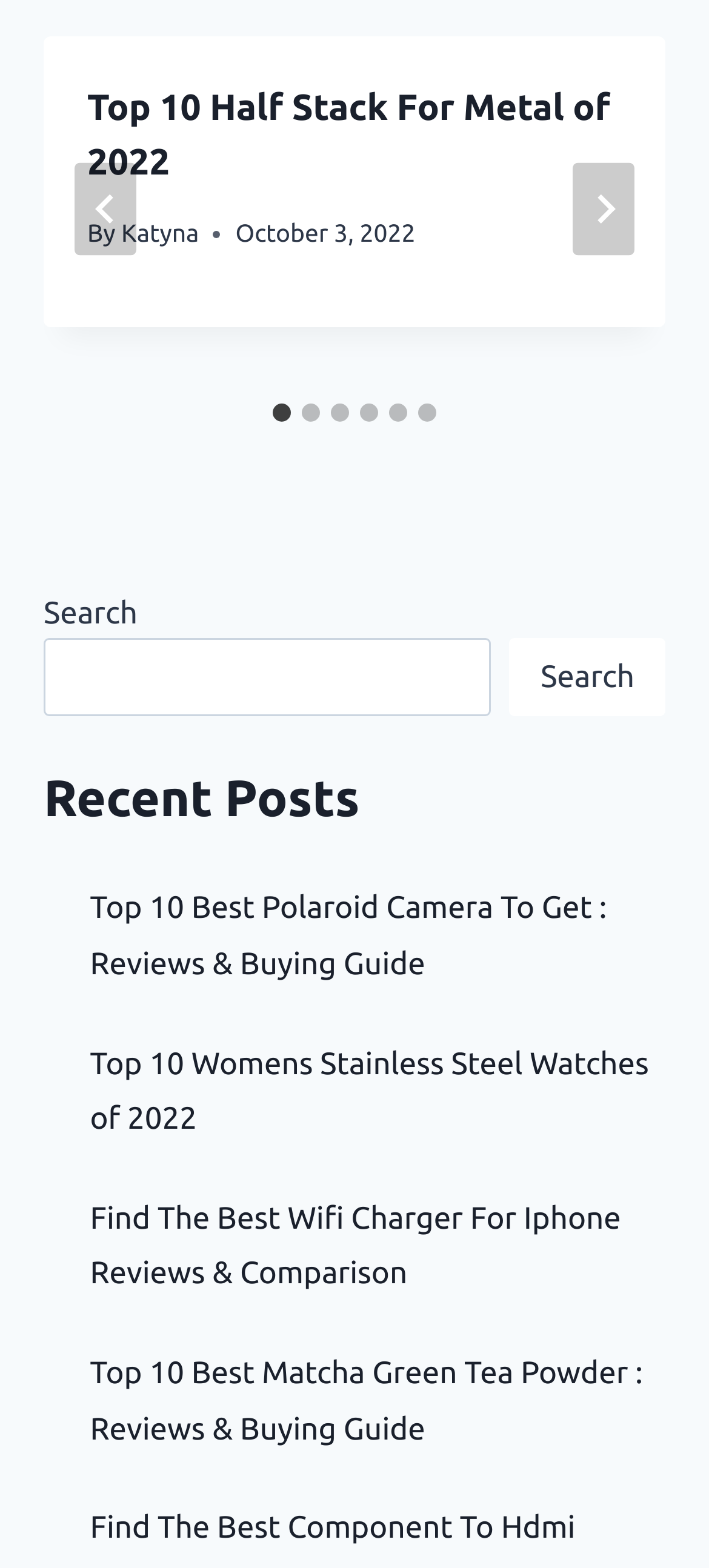Pinpoint the bounding box coordinates of the area that should be clicked to complete the following instruction: "Go to last slide". The coordinates must be given as four float numbers between 0 and 1, i.e., [left, top, right, bottom].

[0.105, 0.104, 0.192, 0.163]